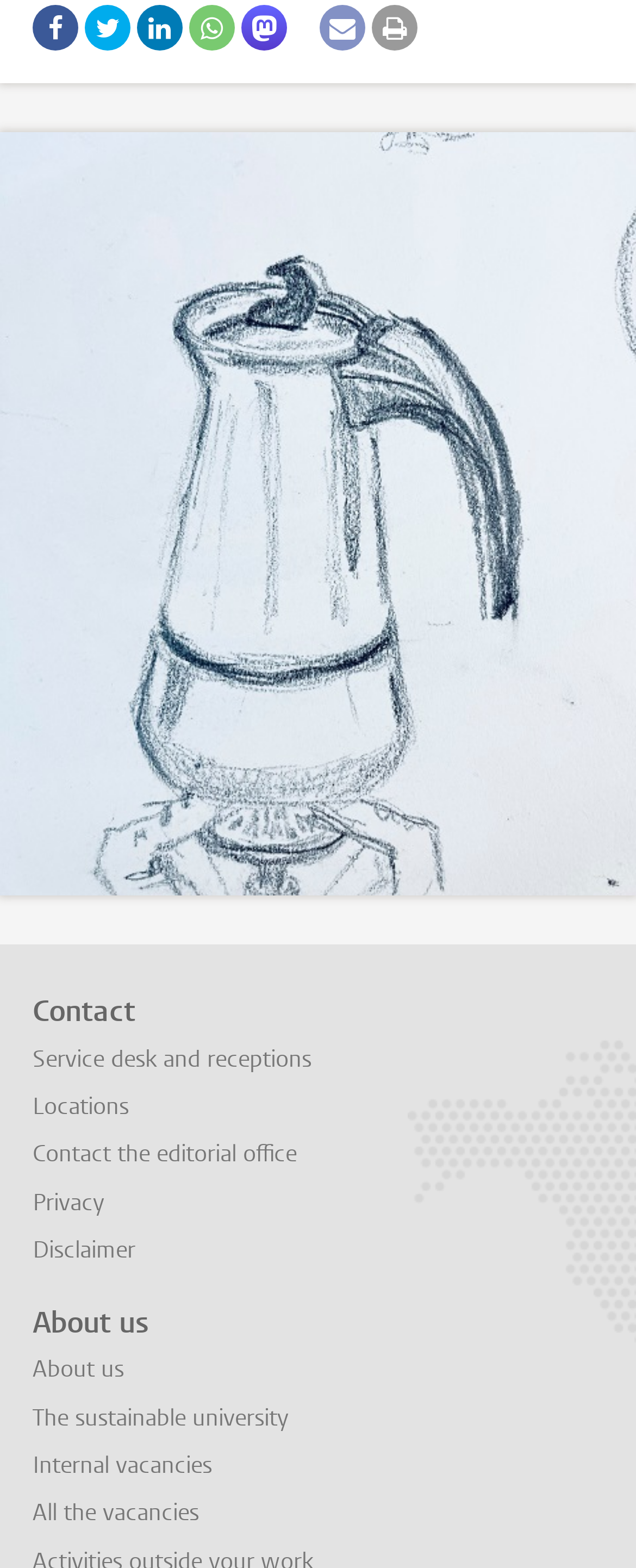Identify the bounding box coordinates of the specific part of the webpage to click to complete this instruction: "Click the contact link".

[0.051, 0.634, 0.949, 0.657]